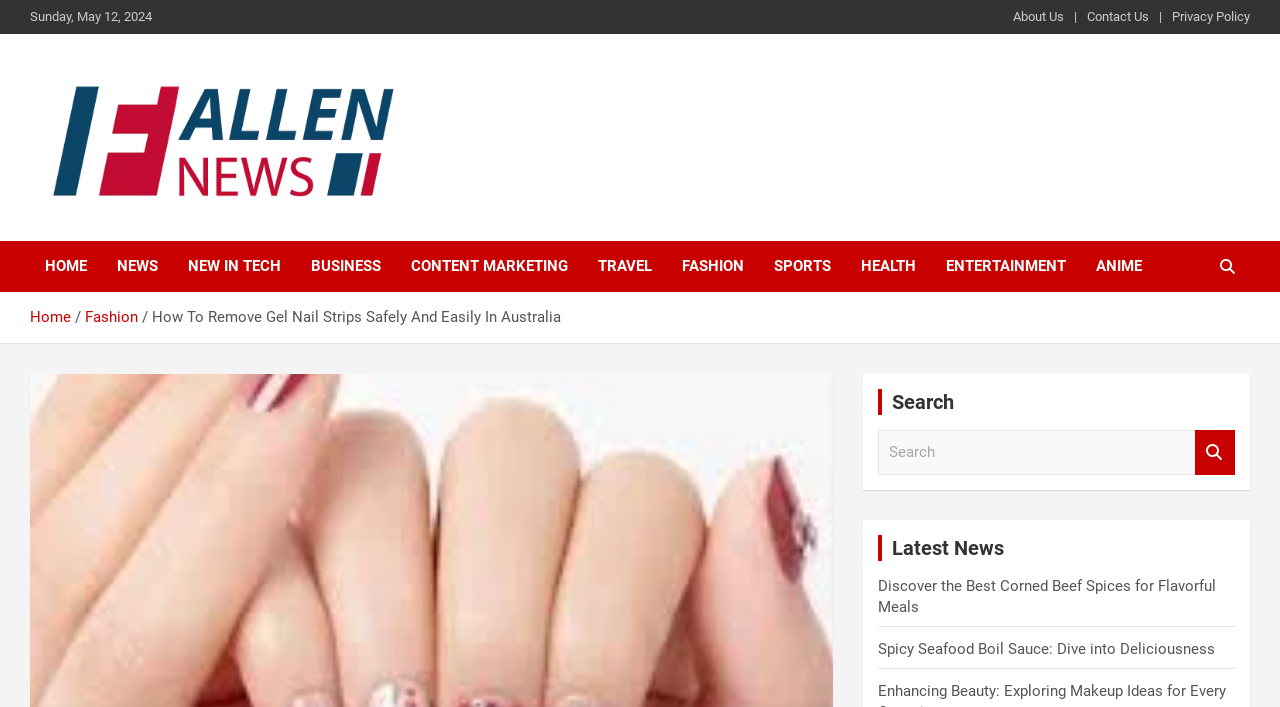Based on the element description Privacy Policy, identify the bounding box coordinates for the UI element. The coordinates should be in the format (top-left x, top-left y, bottom-right x, bottom-right y) and within the 0 to 1 range.

[0.916, 0.011, 0.977, 0.037]